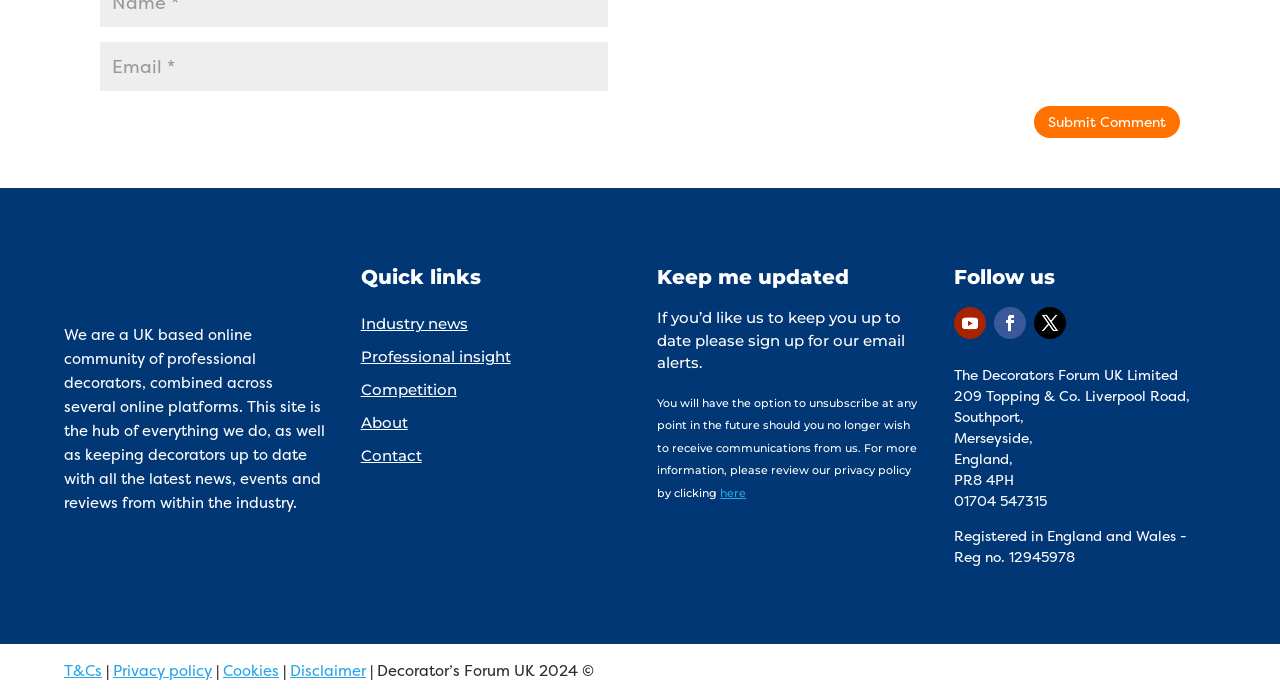What type of community is described on the webpage?
Refer to the image and give a detailed answer to the question.

The StaticText element with the text 'We are a UK based online community of professional decorators...' suggests that the webpage is related to a community of professional decorators.